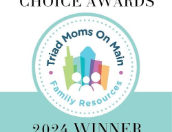Please respond to the question using a single word or phrase:
What is the category in which Triad Moms on Main won the award?

Family Resources